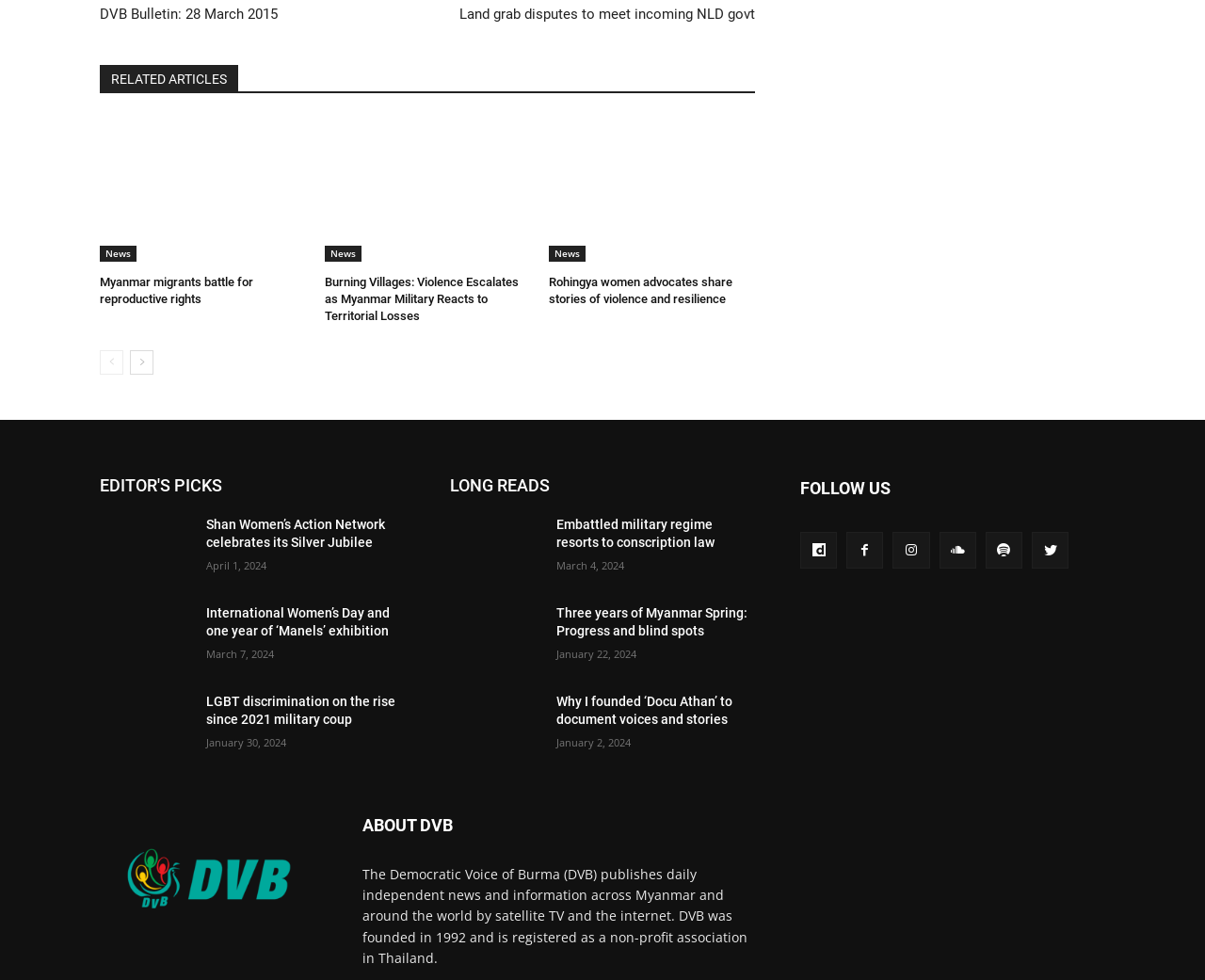Provide a one-word or short-phrase answer to the question:
What is the date of the article 'Shan Women’s Action Network celebrates its Silver Jubilee'?

April 1, 2024